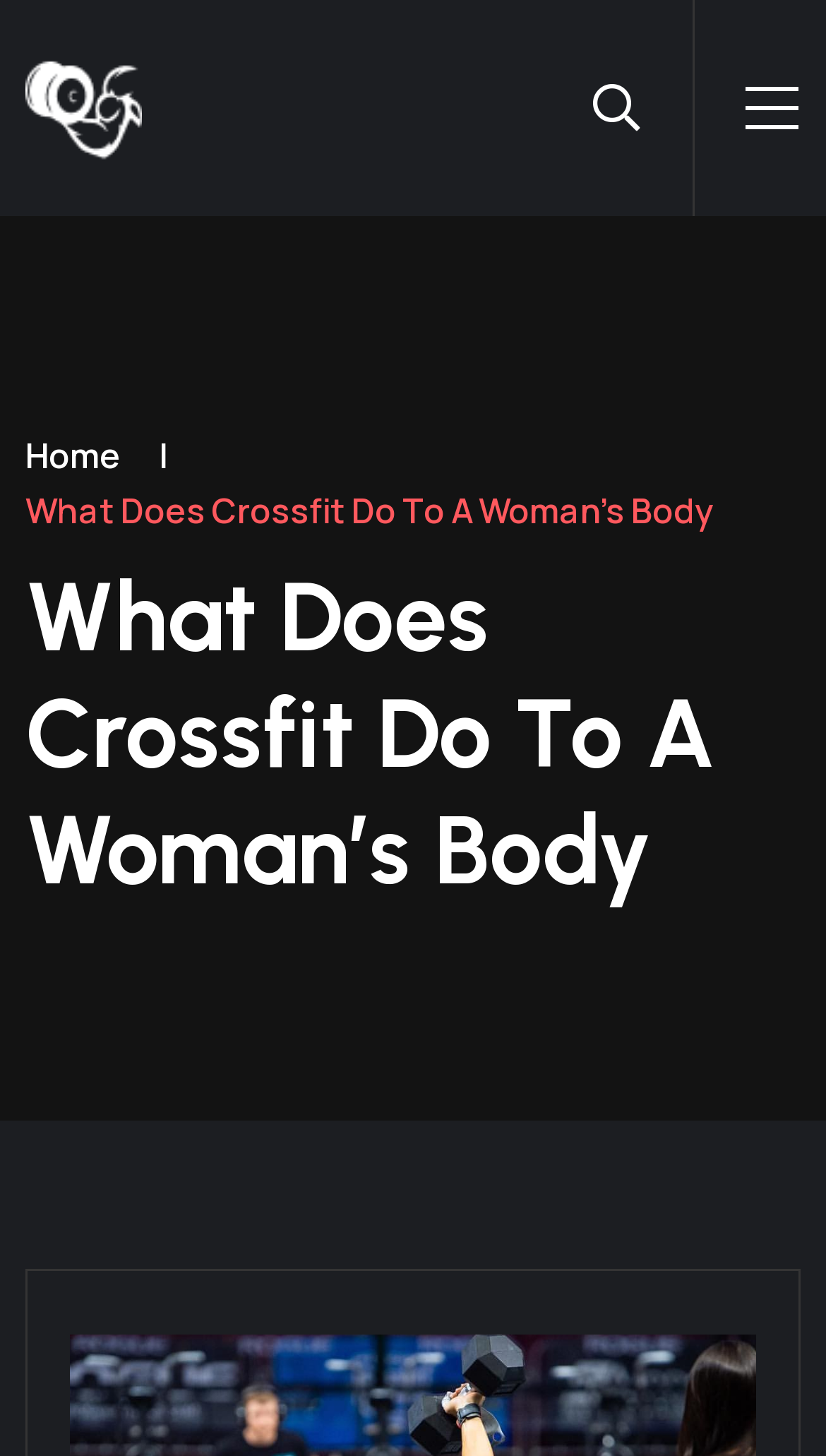Answer the question using only one word or a concise phrase: What is the topic of the article?

CrossFit for women